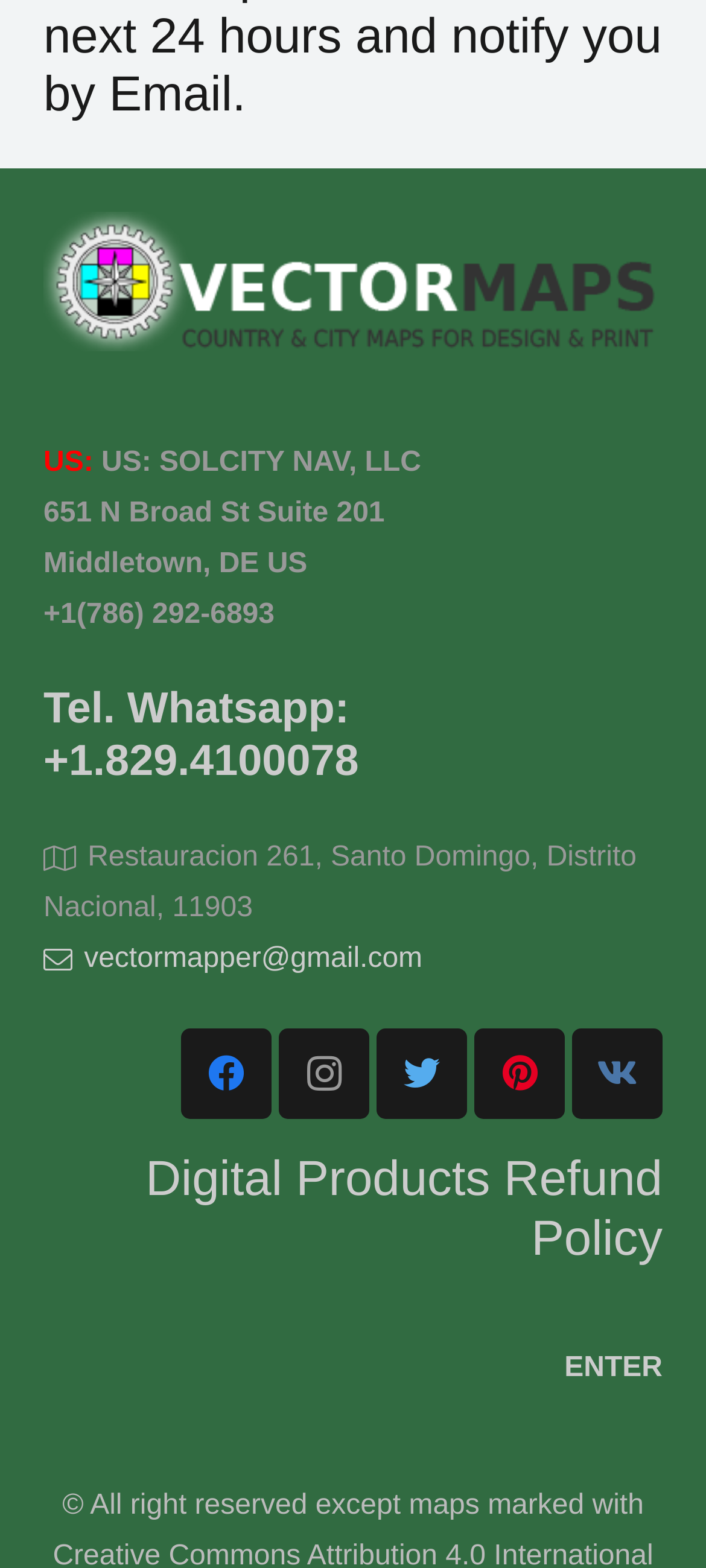Select the bounding box coordinates of the element I need to click to carry out the following instruction: "Click the ENTER button".

[0.799, 0.863, 0.938, 0.882]